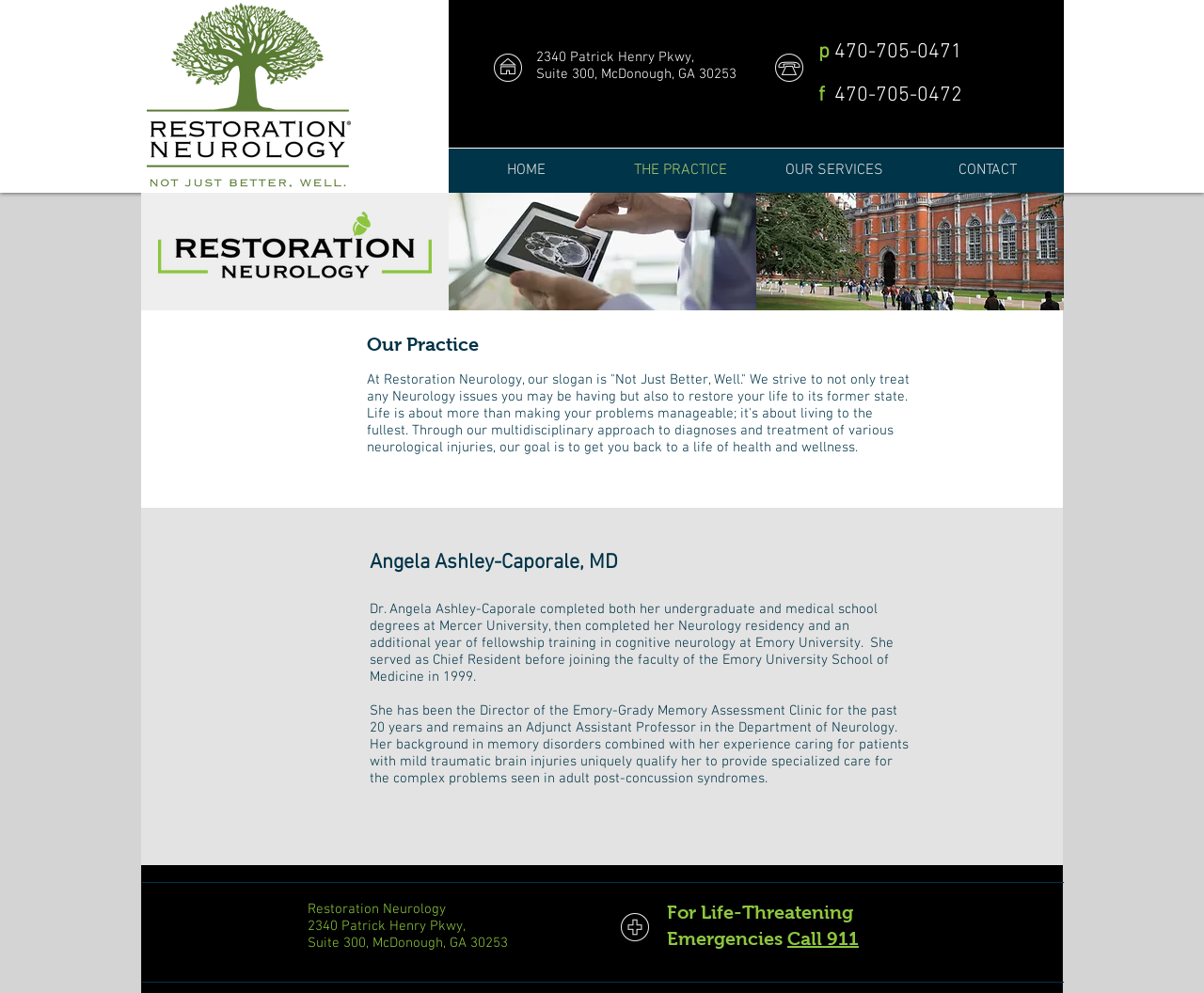Please identify the bounding box coordinates of the clickable region that I should interact with to perform the following instruction: "Click the RN_Logo_3 link". The coordinates should be expressed as four float numbers between 0 and 1, i.e., [left, top, right, bottom].

[0.122, 0.003, 0.291, 0.188]